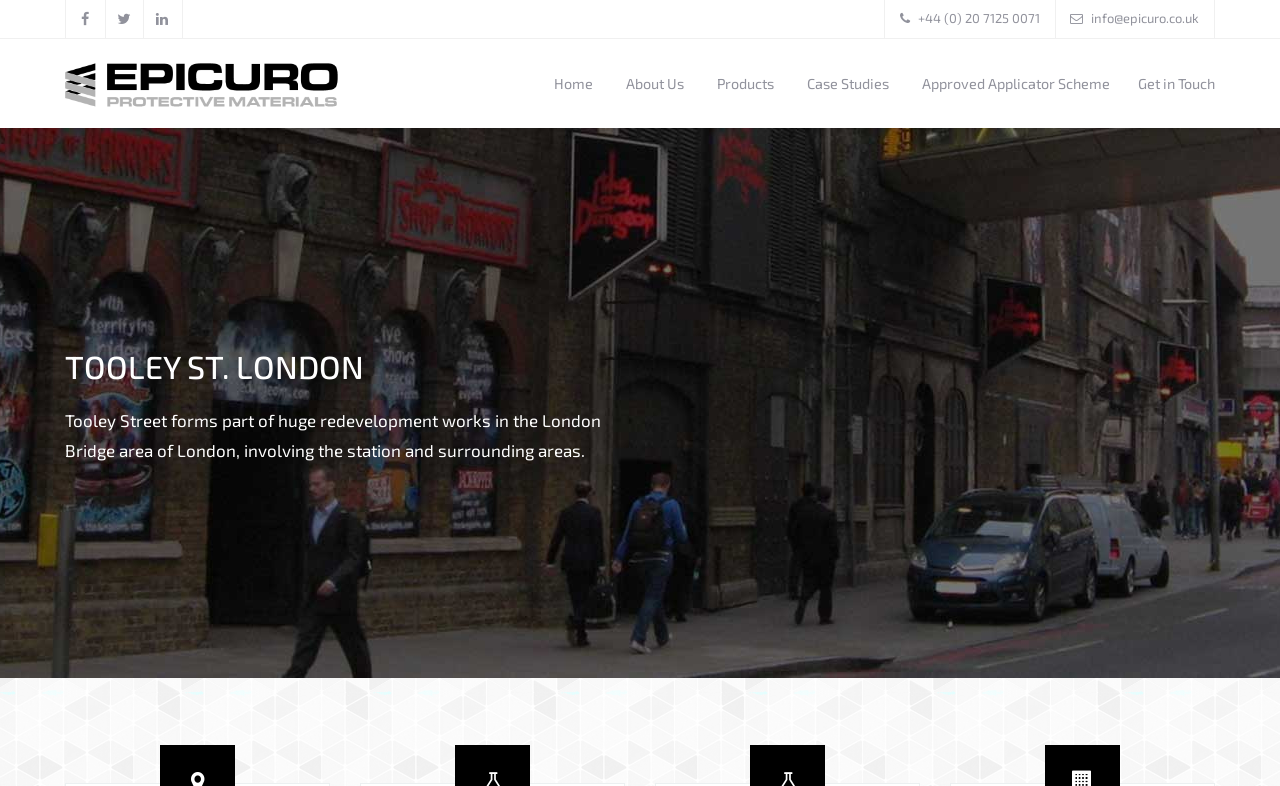Specify the bounding box coordinates of the area to click in order to follow the given instruction: "Call the company."

[0.717, 0.013, 0.812, 0.033]